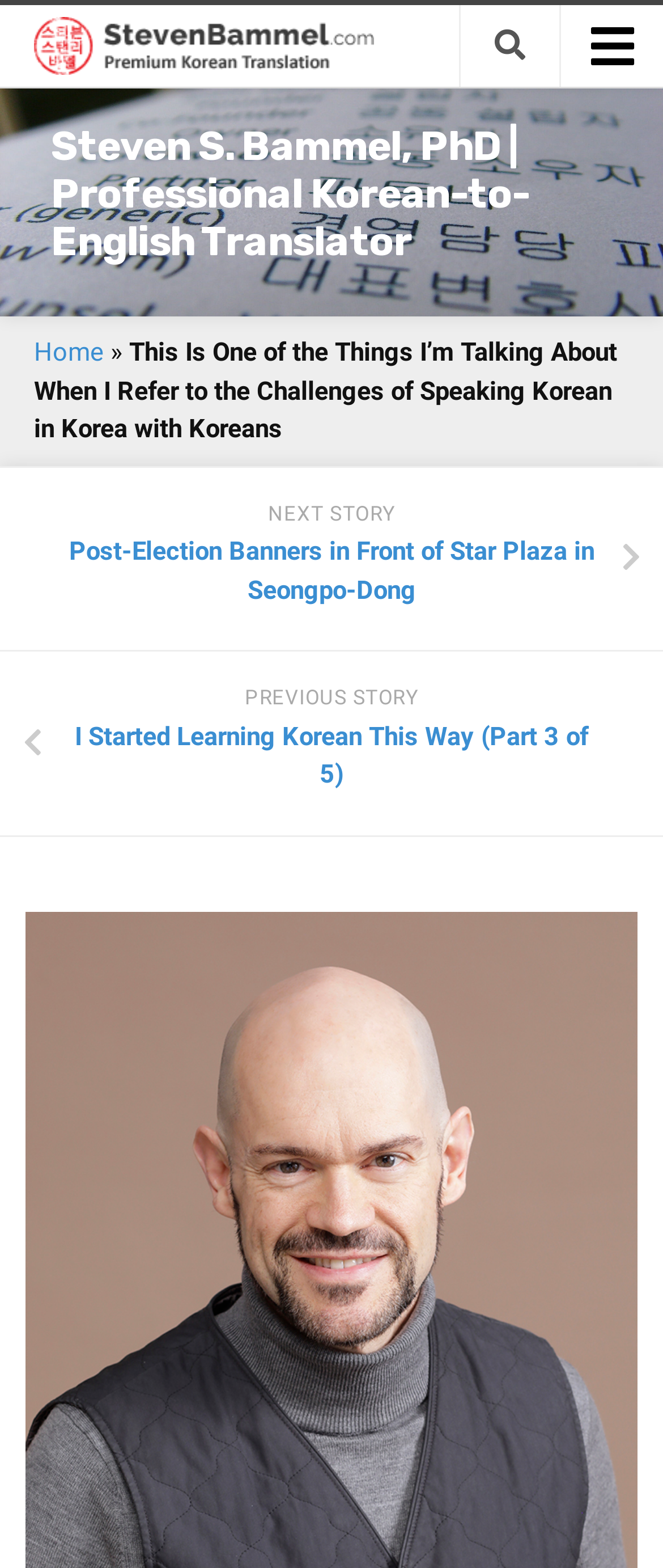Identify the bounding box of the HTML element described here: "Fields". Provide the coordinates as four float numbers between 0 and 1: [left, top, right, bottom].

[0.103, 0.394, 1.0, 0.43]